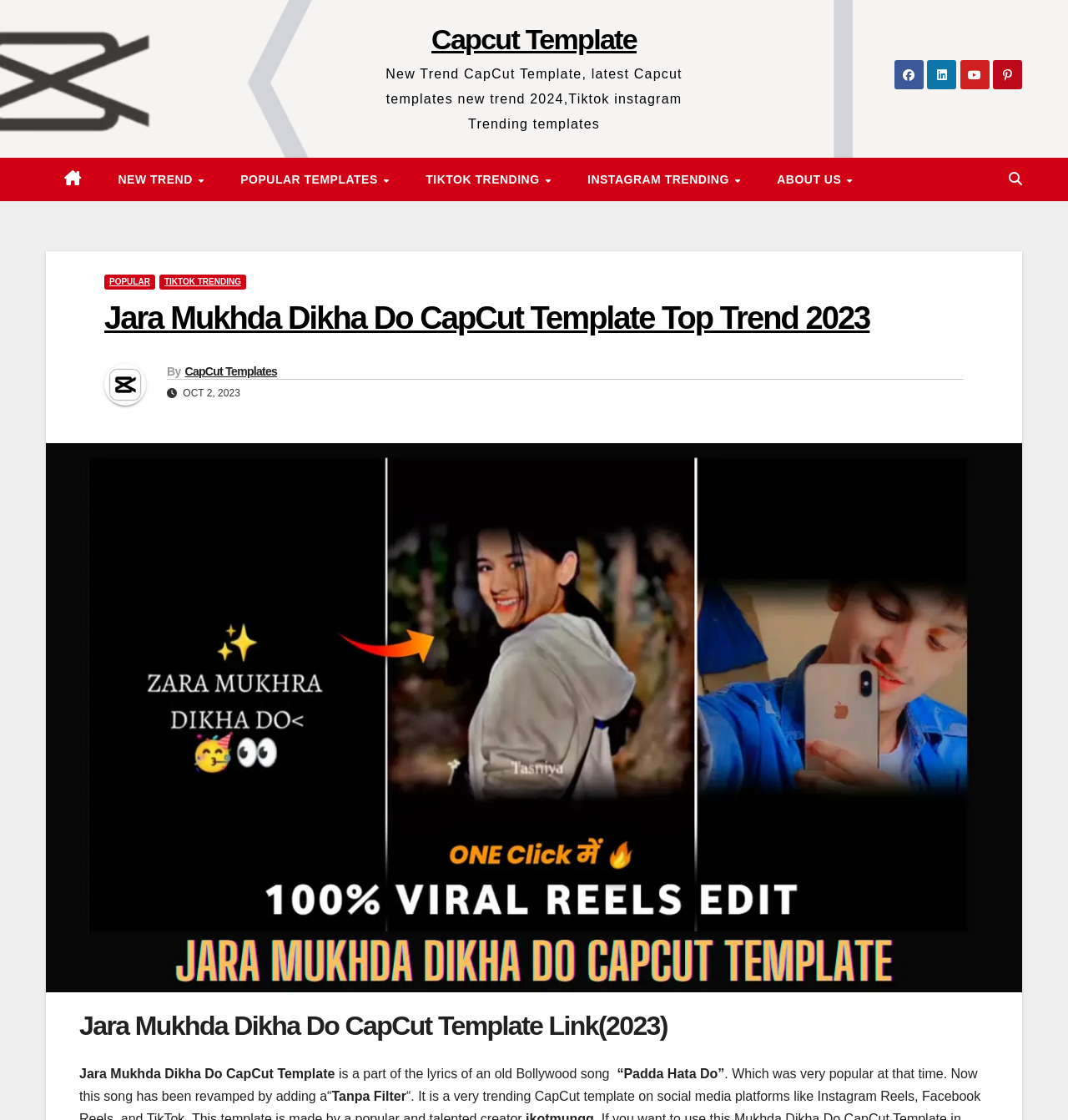Provide a short answer to the following question with just one word or phrase: What is the date mentioned on the webpage?

OCT 2, 2023